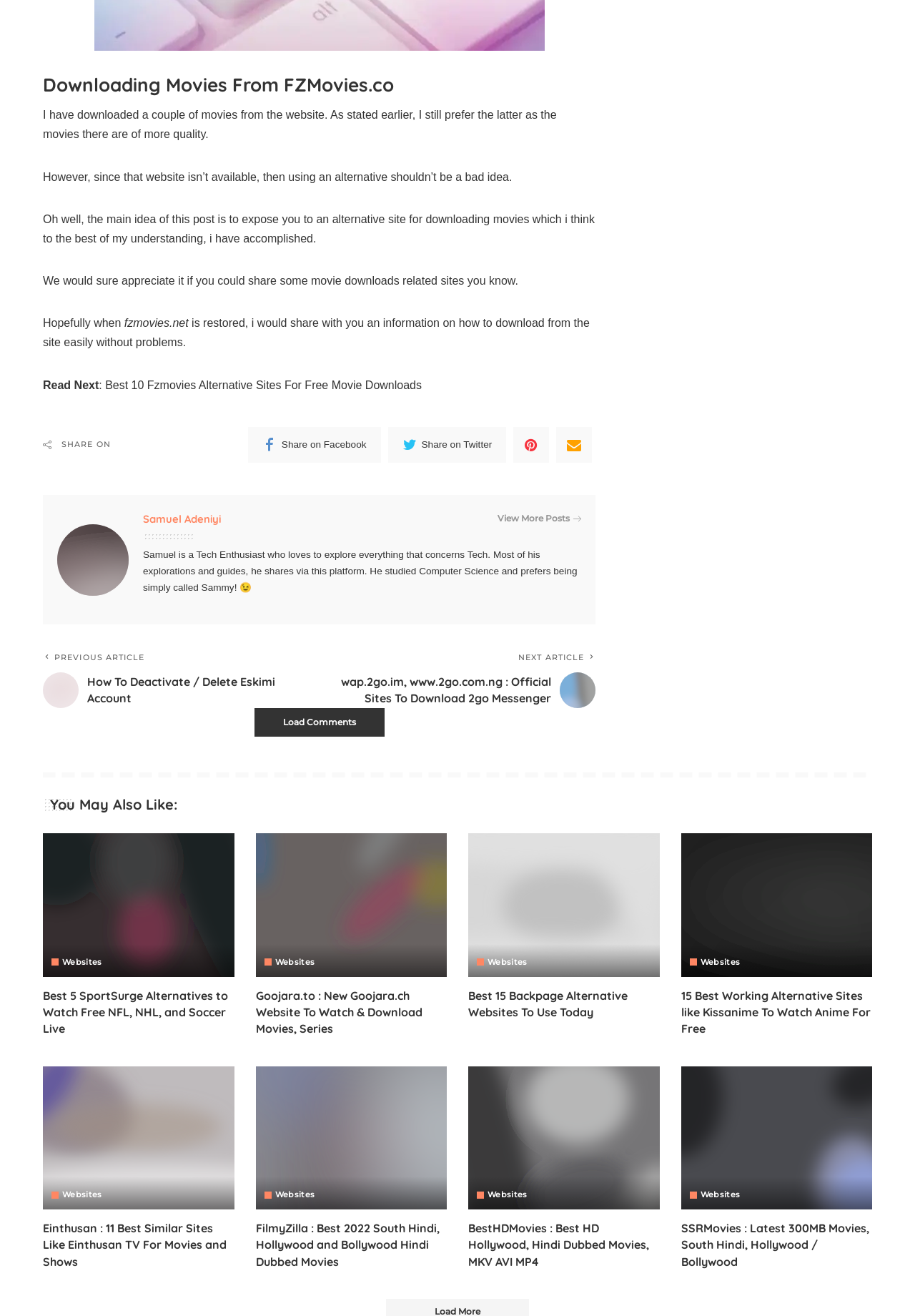Please specify the bounding box coordinates of the region to click in order to perform the following instruction: "View the previous article 'Delete eskimi account How To Deactivate / Delete Eskimi Account'".

[0.047, 0.496, 0.333, 0.538]